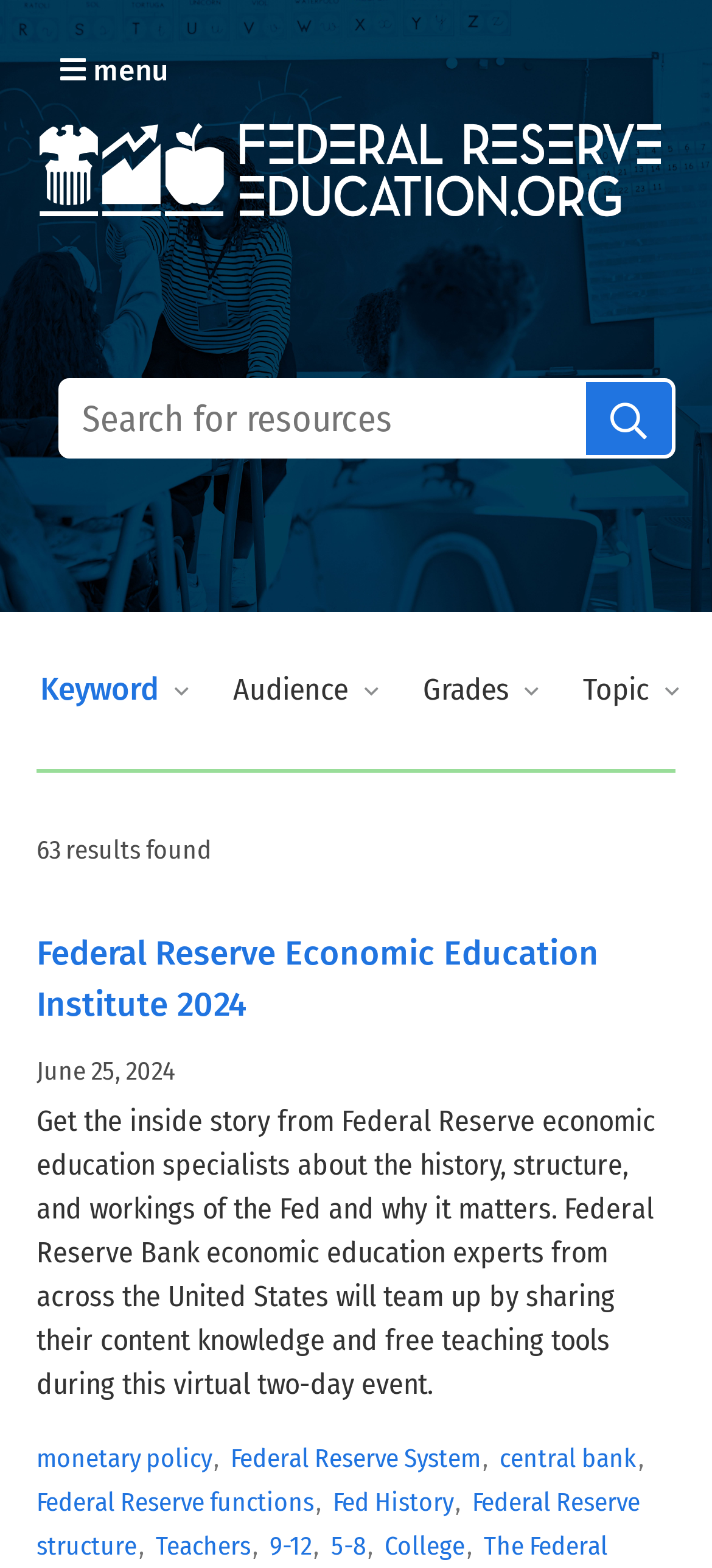Determine the main headline of the webpage and provide its text.

Search for Resources